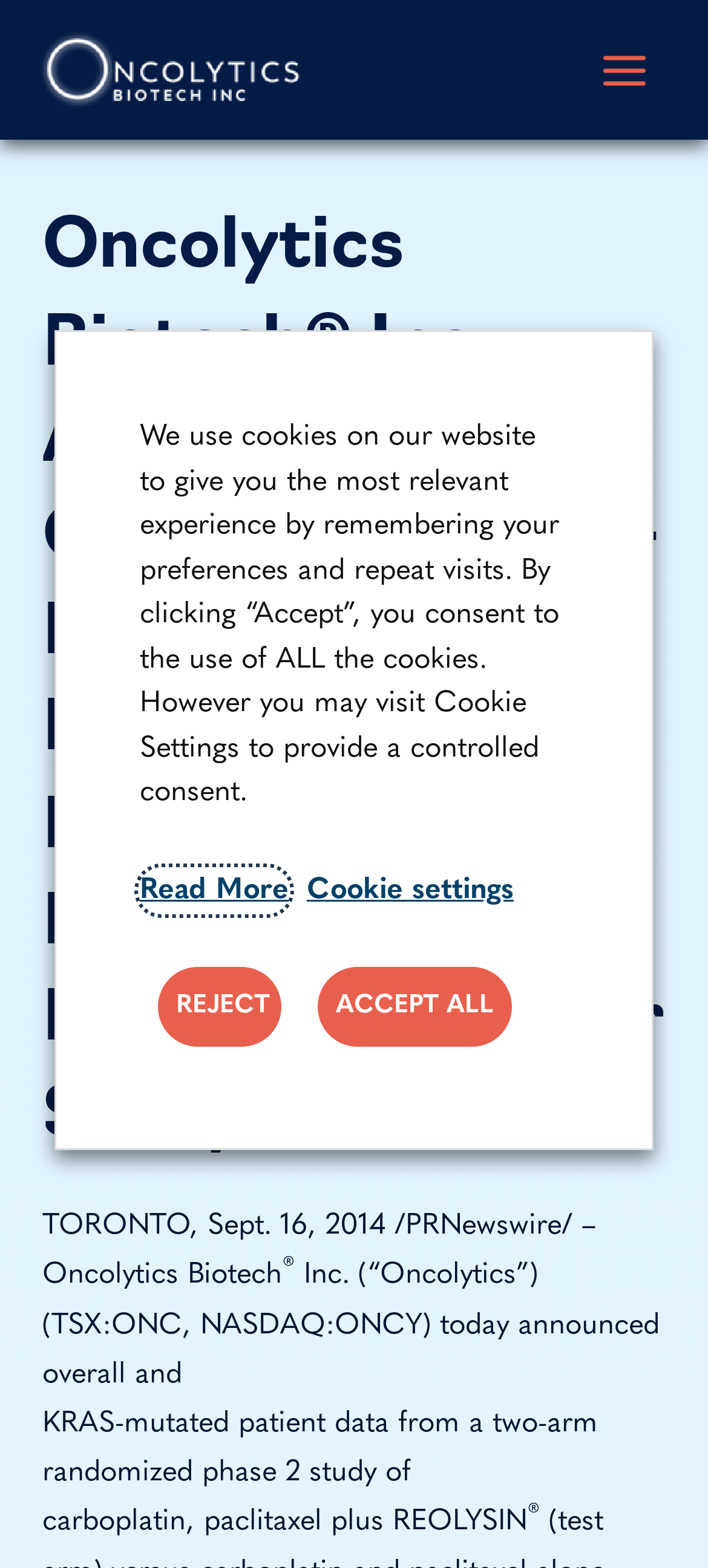Locate the bounding box of the user interface element based on this description: "alt="Oncolytics Biotech Inc"".

[0.051, 0.035, 0.436, 0.053]